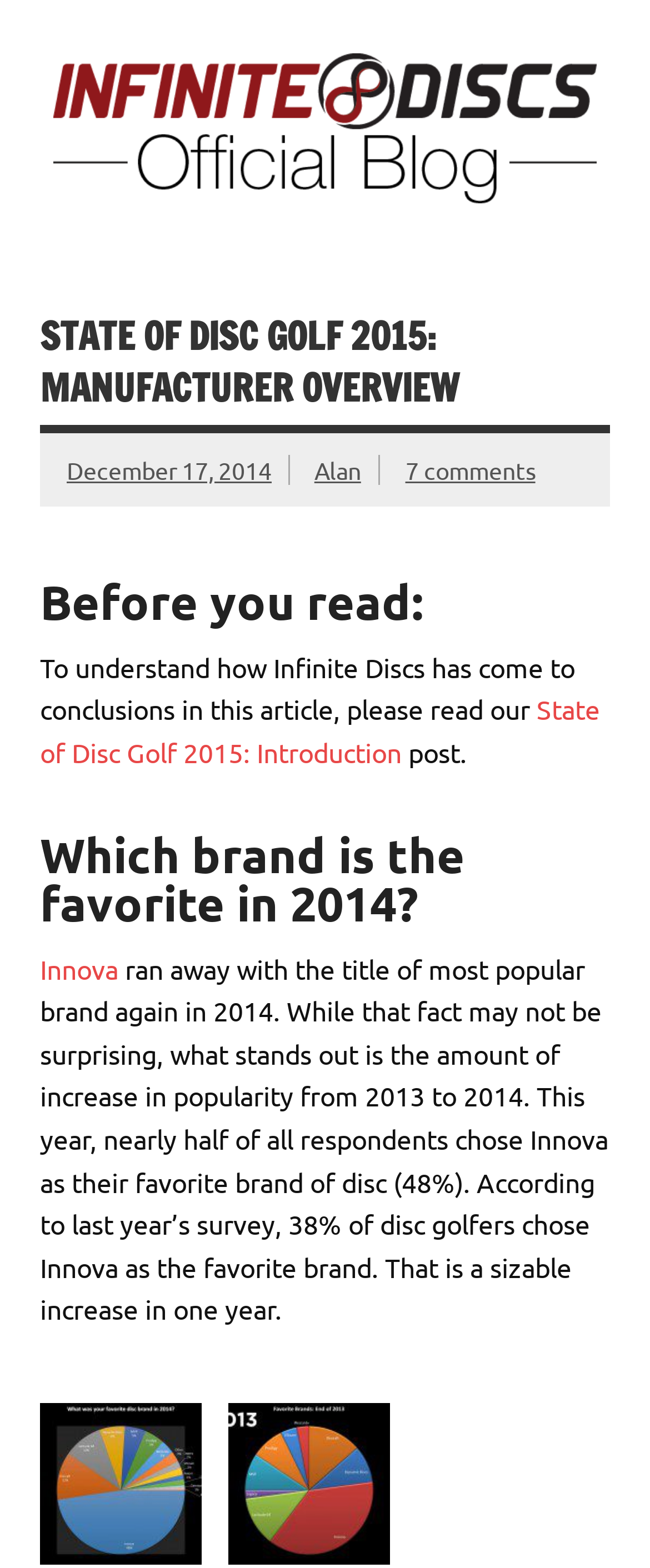What is the percentage of respondents who chose Innova as their favorite brand in 2014? Based on the image, give a response in one word or a short phrase.

48%